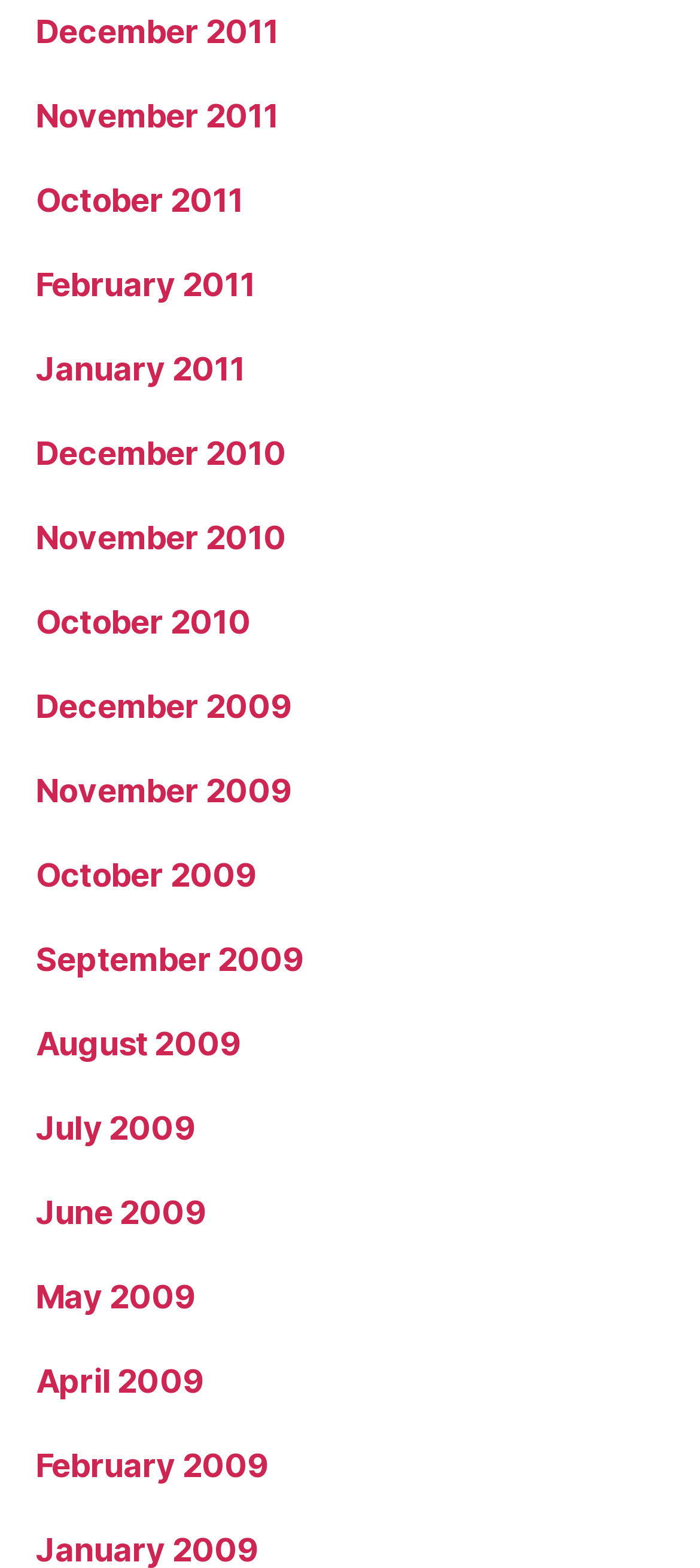Given the description of a UI element: "November 2010", identify the bounding box coordinates of the matching element in the webpage screenshot.

[0.051, 0.33, 0.409, 0.354]